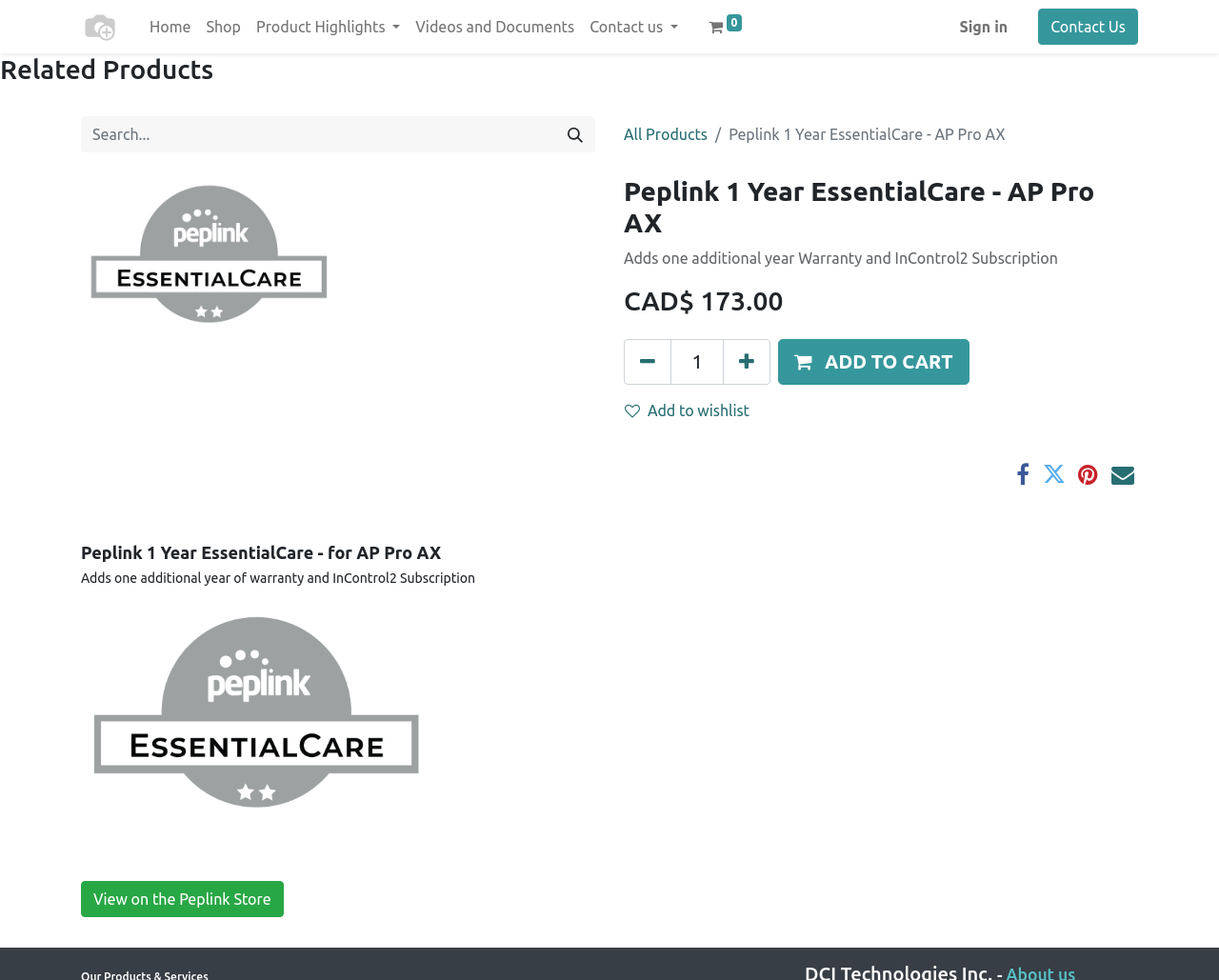Locate the UI element described by View on the Peplink Store and provide its bounding box coordinates. Use the format (top-left x, top-left y, bottom-right x, bottom-right y) with all values as floating point numbers between 0 and 1.

[0.066, 0.899, 0.233, 0.936]